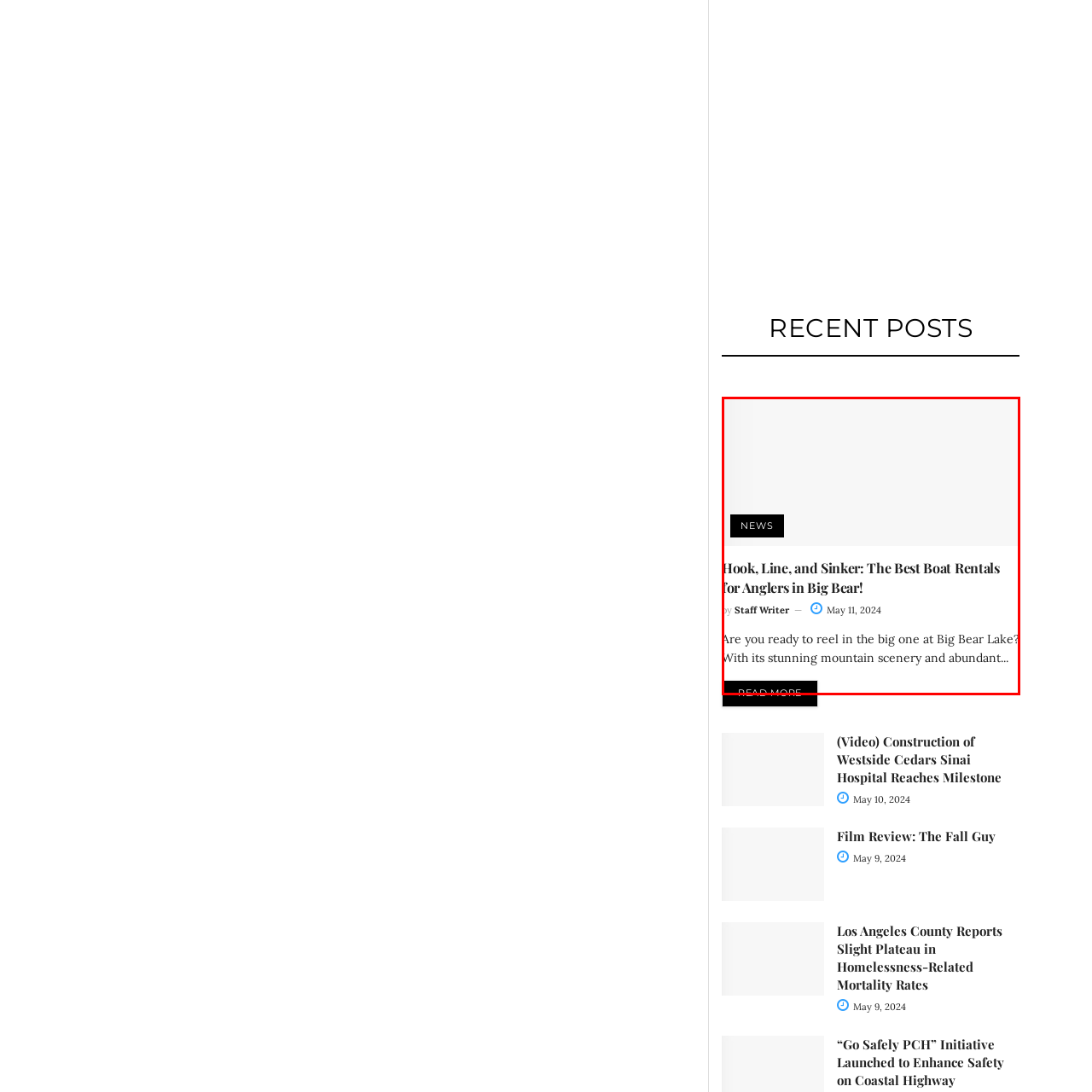Detail the contents of the image within the red outline in an elaborate manner.

The image accompanying the article titled "Hook, Line, and Sinker: The Best Boat Rentals for Anglers in Big Bear!" showcases a captivating and serene view of Big Bear Lake, known for its stunning mountain scenery and excellent fishing opportunities. The article is authored by a staff writer and published on May 11, 2024. It entices readers with an engaging introduction, inviting them to explore the lake's offerings and discover the best boat rental options for fishing enthusiasts. A "READ MORE" link encourages readers to delve deeper into the content, ensuring they don't miss out on valuable information tailored for anglers.